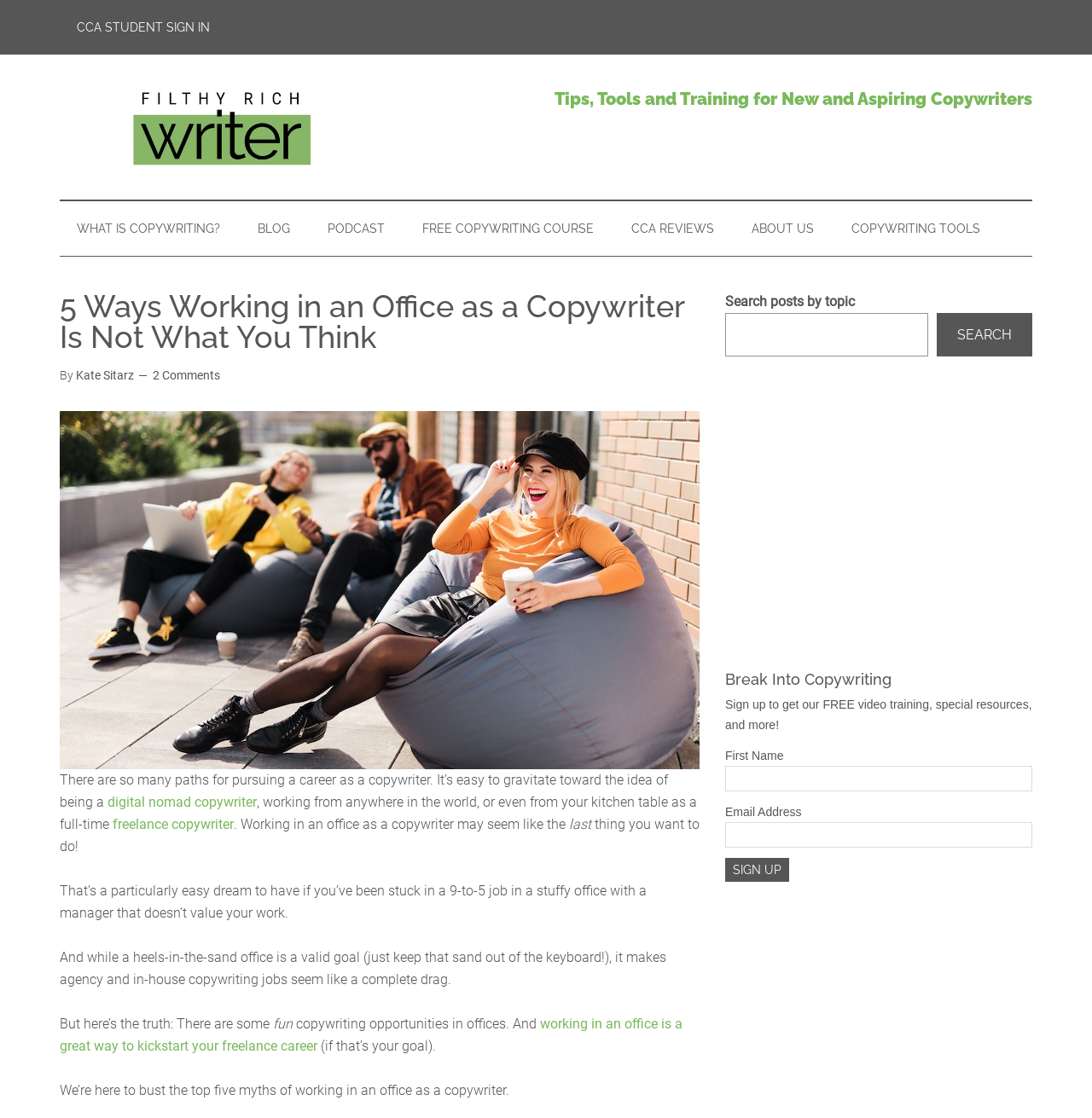Reply to the question below using a single word or brief phrase:
What is the author's name of the article?

Kate Sitarz